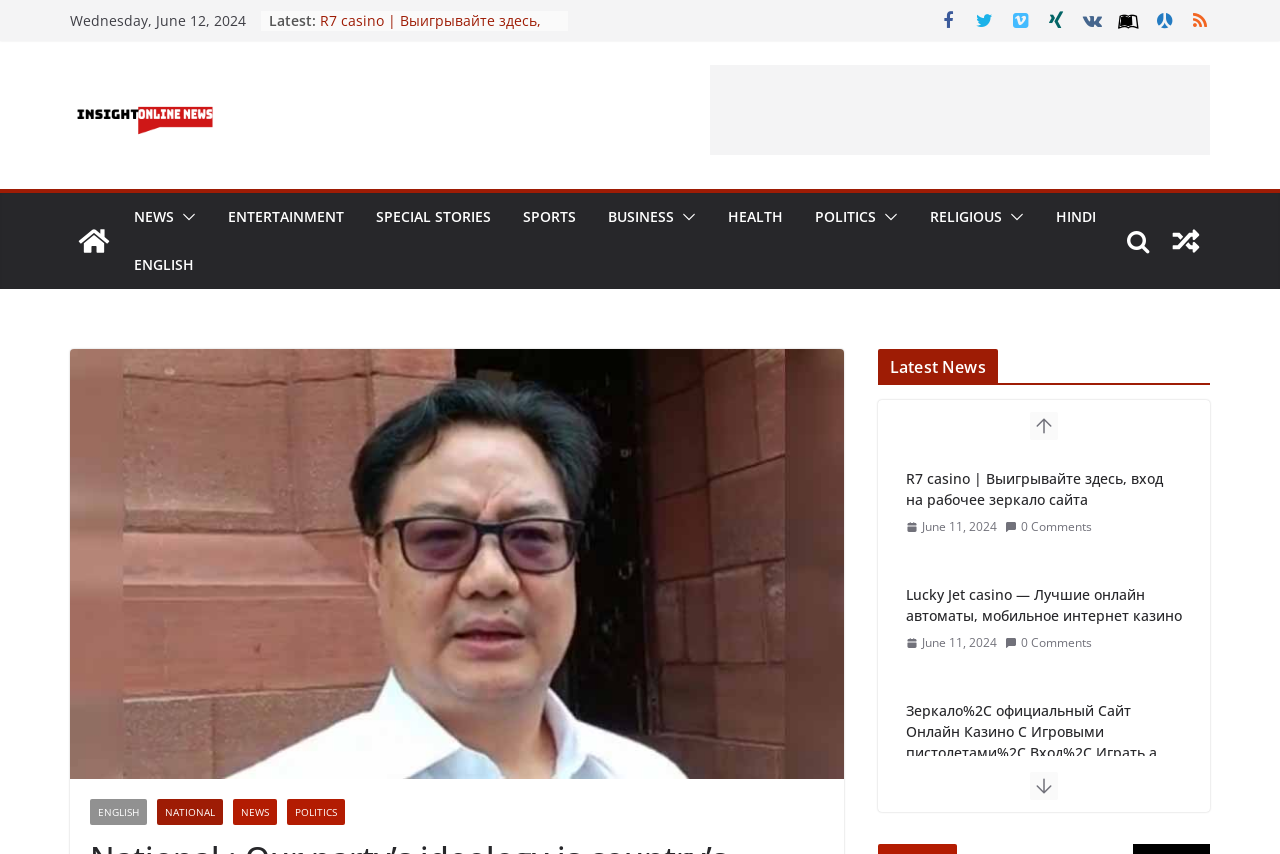Determine the bounding box coordinates for the UI element matching this description: "June 11, 2024June 11, 2024".

[0.708, 0.903, 0.779, 0.924]